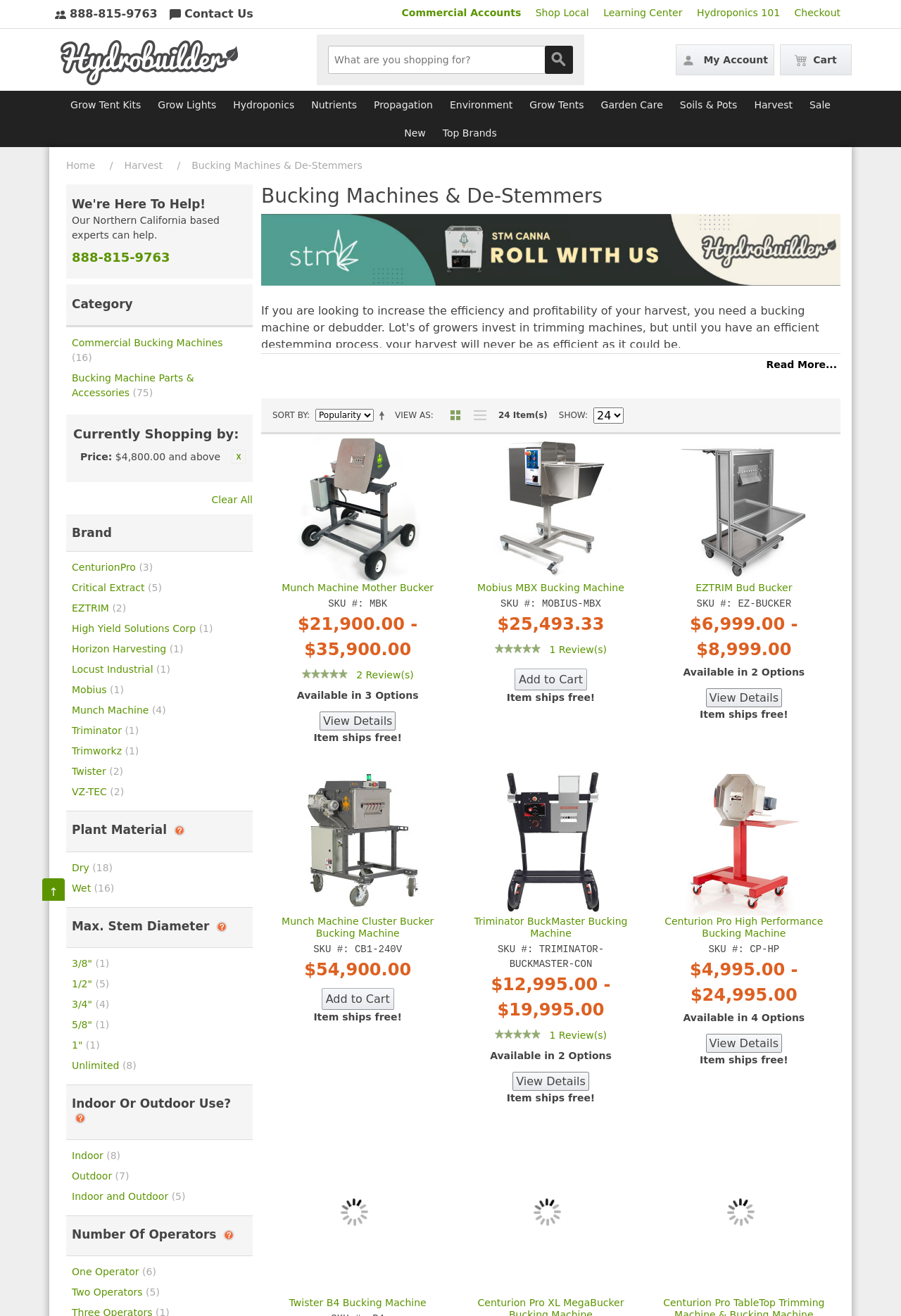Based on the image, provide a detailed and complete answer to the question: 
What is the price range of the products?

I found the price range by looking at the middle section of the webpage, where there is a static text 'Price:' followed by '$4,800.00 and above'.